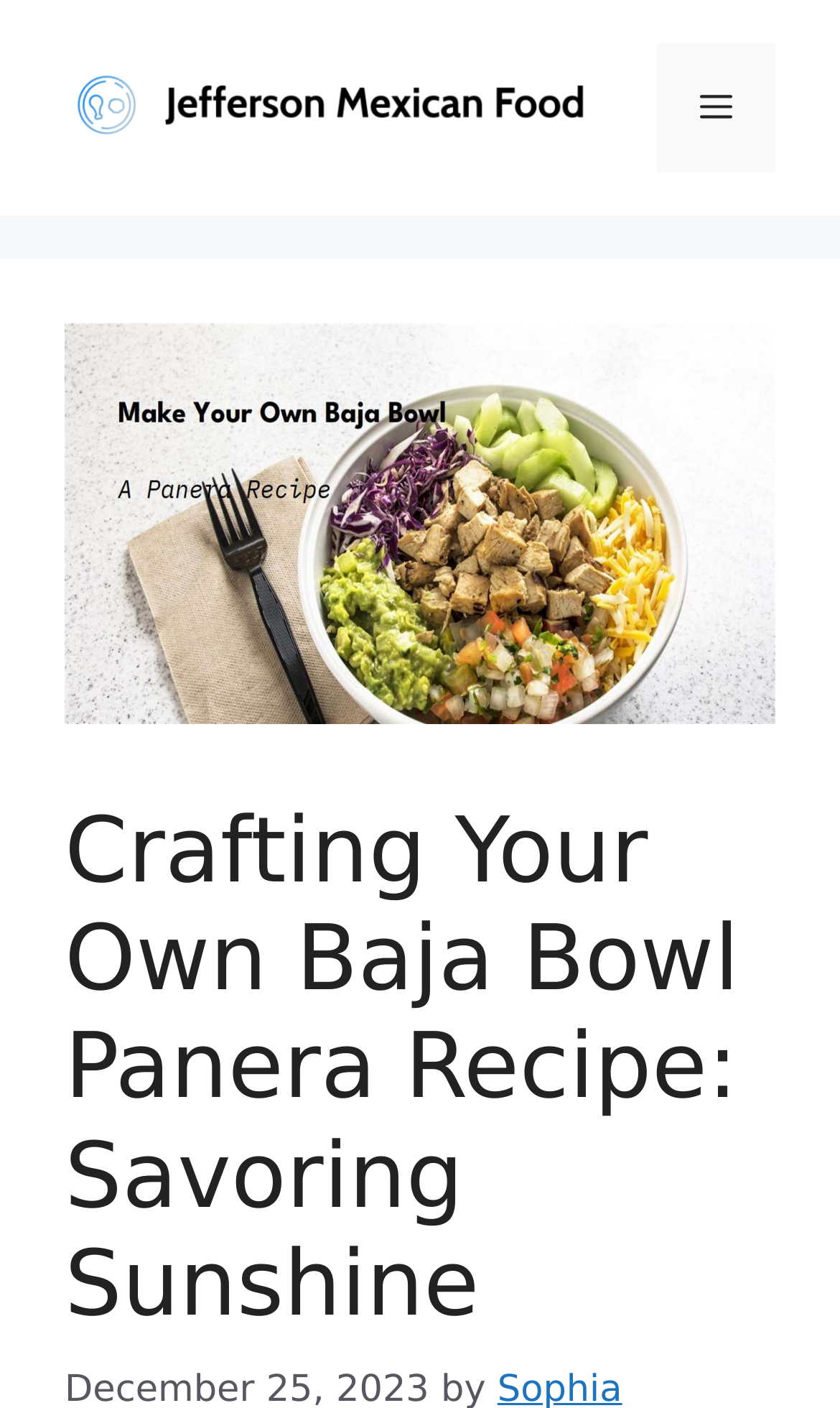What is the main image on the page about?
Please provide a detailed and comprehensive answer to the question.

I found the main image on the page by looking at the image element with the largest bounding box coordinates, which is located below the navigation menu. The image is described as 'Baja Bowl Panera Recipe'.